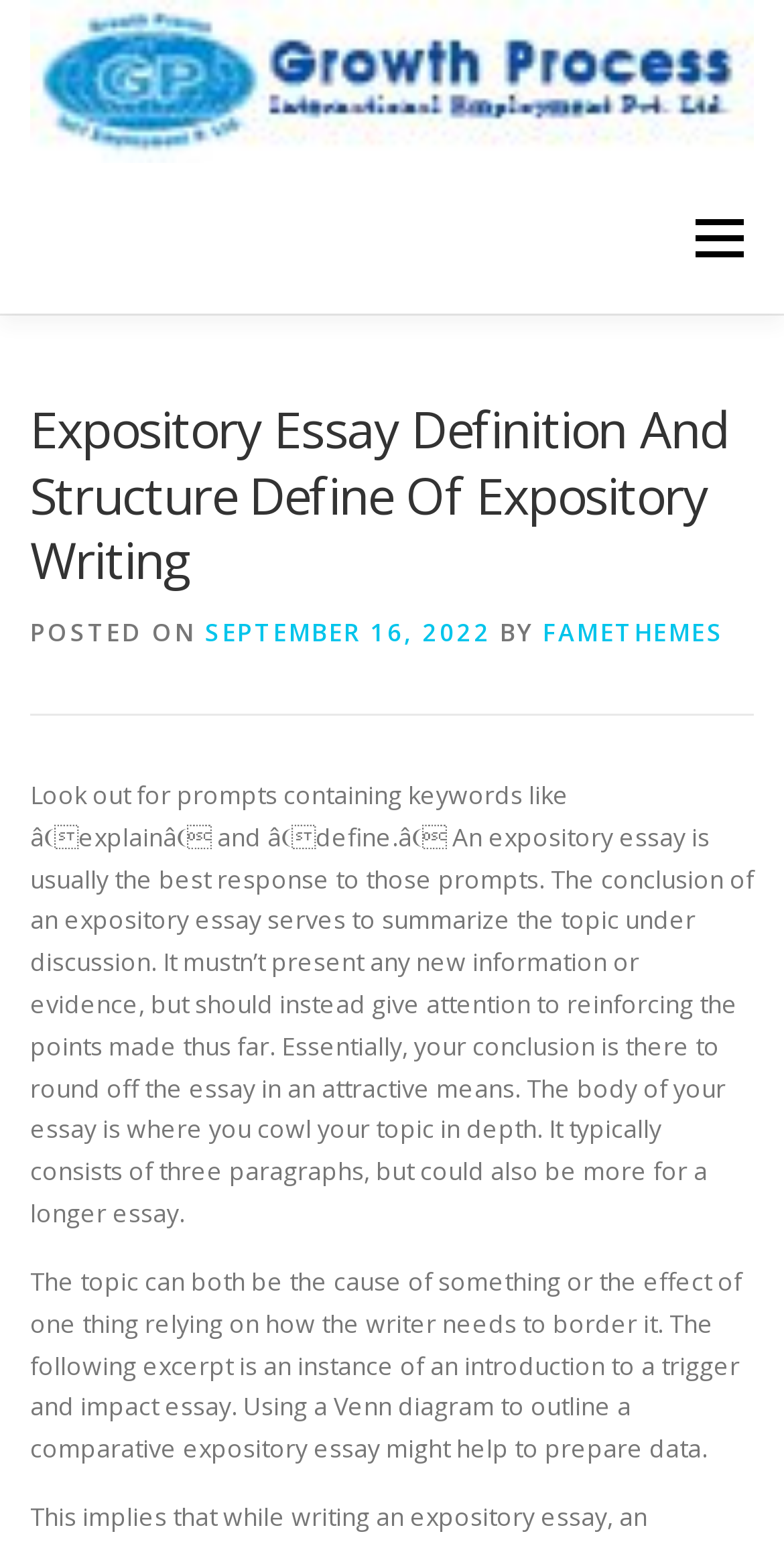Respond to the following question with a brief word or phrase:
What is the relationship between the topic and the writer's framing in an expository essay?

Dependent